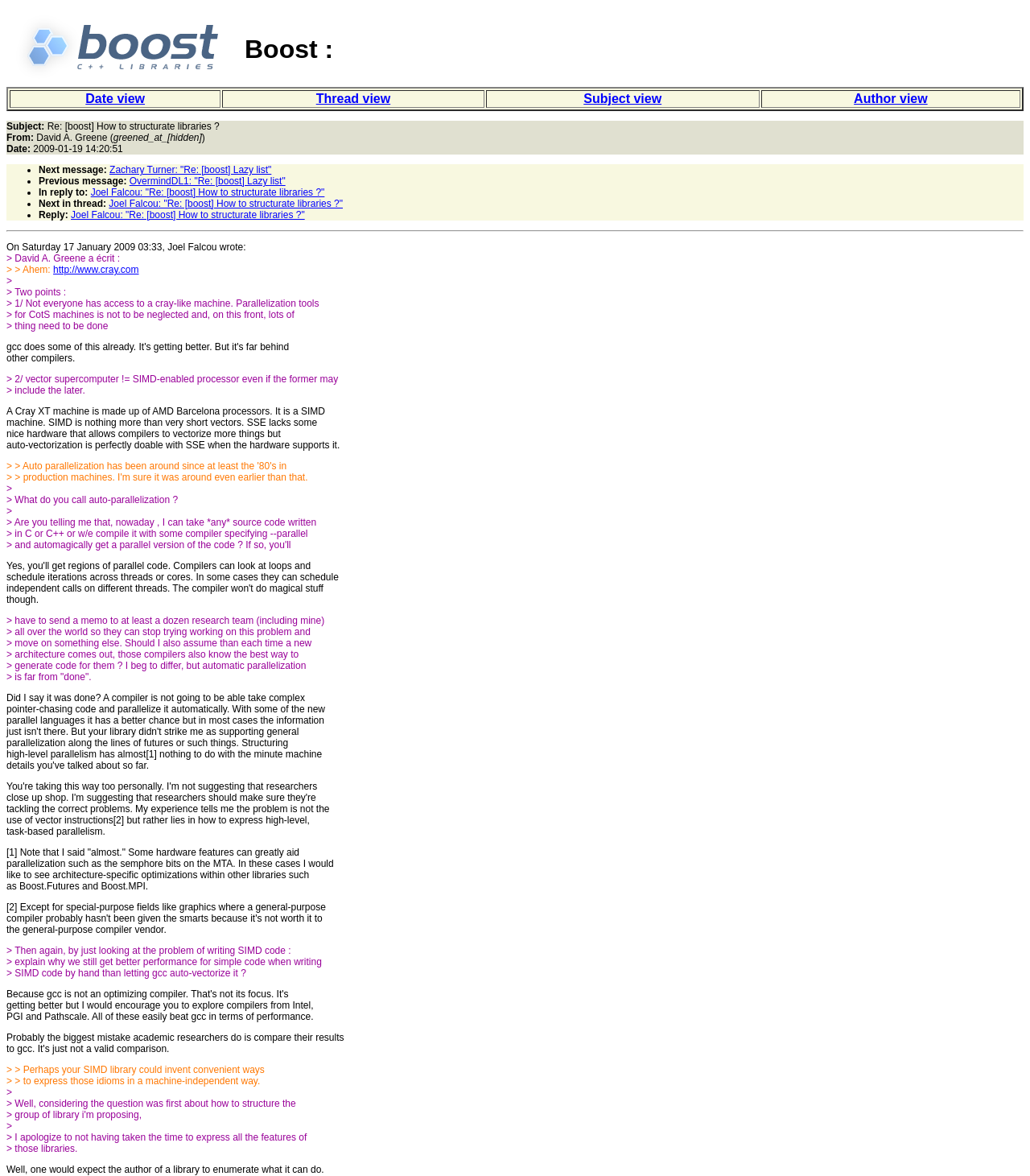Please determine the bounding box coordinates of the element's region to click in order to carry out the following instruction: "Browse to Moth Photographers Group for Feralia deceptiva". The coordinates should be four float numbers between 0 and 1, i.e., [left, top, right, bottom].

None